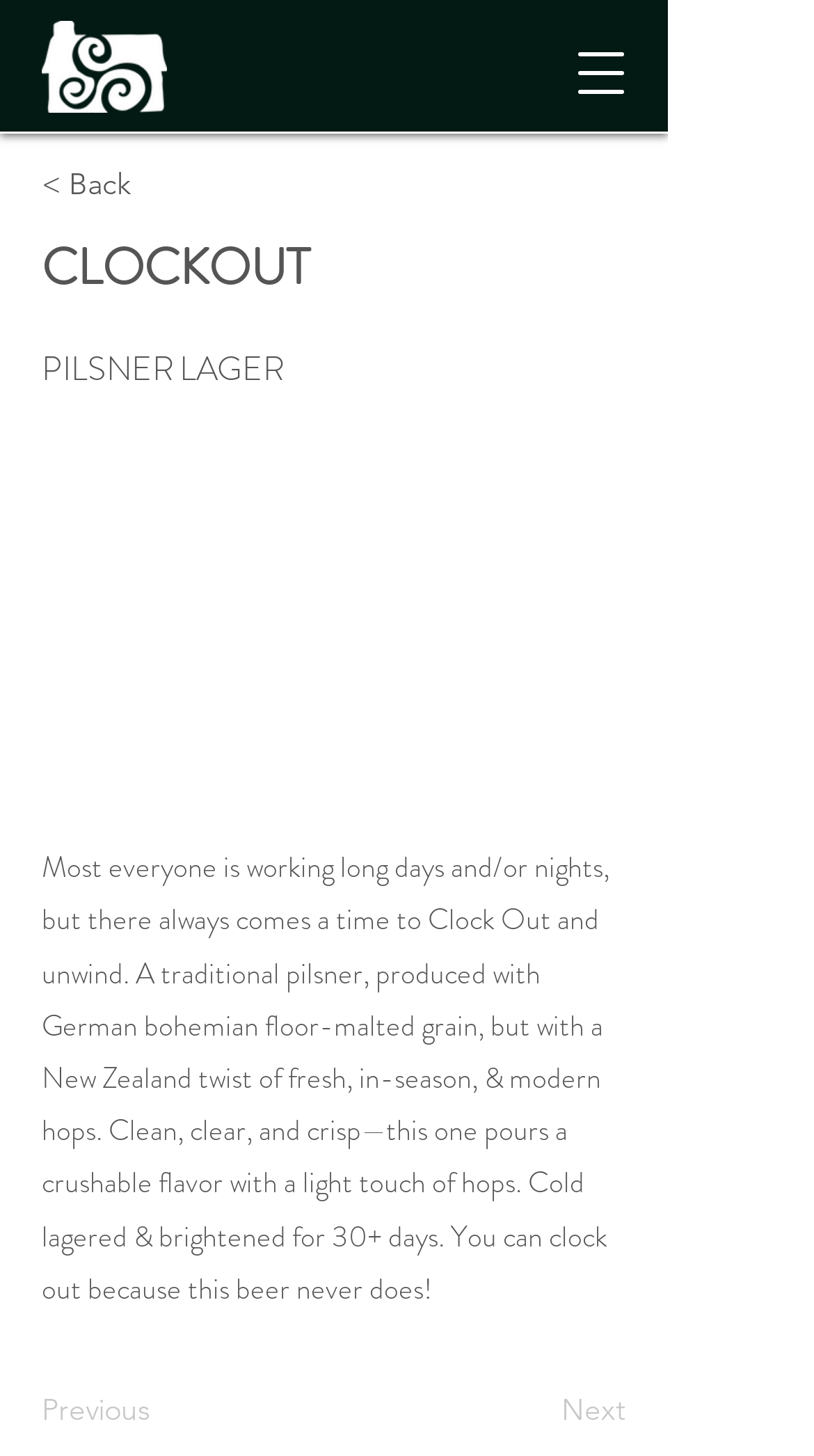Describe the entire webpage, focusing on both content and design.

The webpage appears to be a product page for a beer called PILSNER LAGER. At the top left corner, there is a logo image of "rh-house-triskel-w.png". Next to it, on the top right corner, is a button to open the navigation menu. 

Below the logo, there is a link to go back, followed by a heading that reads "CLOCKOUT". Underneath the heading, the title "PILSNER LAGER" is displayed. 

A large image of the beer, labeled "CLOCKOUT", takes up a significant portion of the page, situated below the title. 

A descriptive paragraph about the beer is placed below the image, explaining its characteristics, brewing process, and flavor profile. The text is quite lengthy and provides detailed information about the product.

At the bottom of the page, there are two disabled buttons, "Previous" and "Next", which are likely part of a pagination system, but are currently not usable.